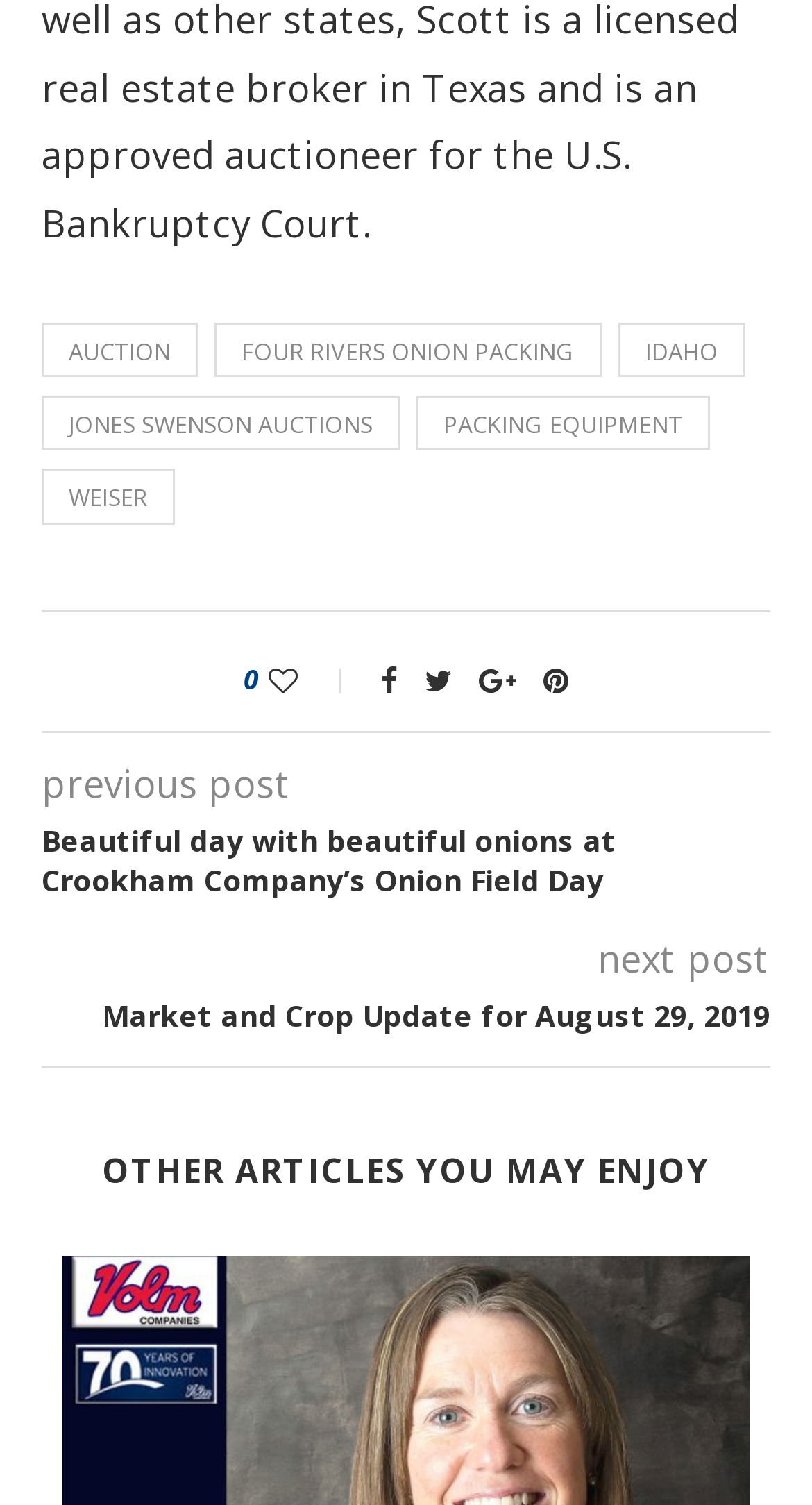Please give the bounding box coordinates of the area that should be clicked to fulfill the following instruction: "Like the post". The coordinates should be in the format of four float numbers from 0 to 1, i.e., [left, top, right, bottom].

[0.331, 0.438, 0.436, 0.464]